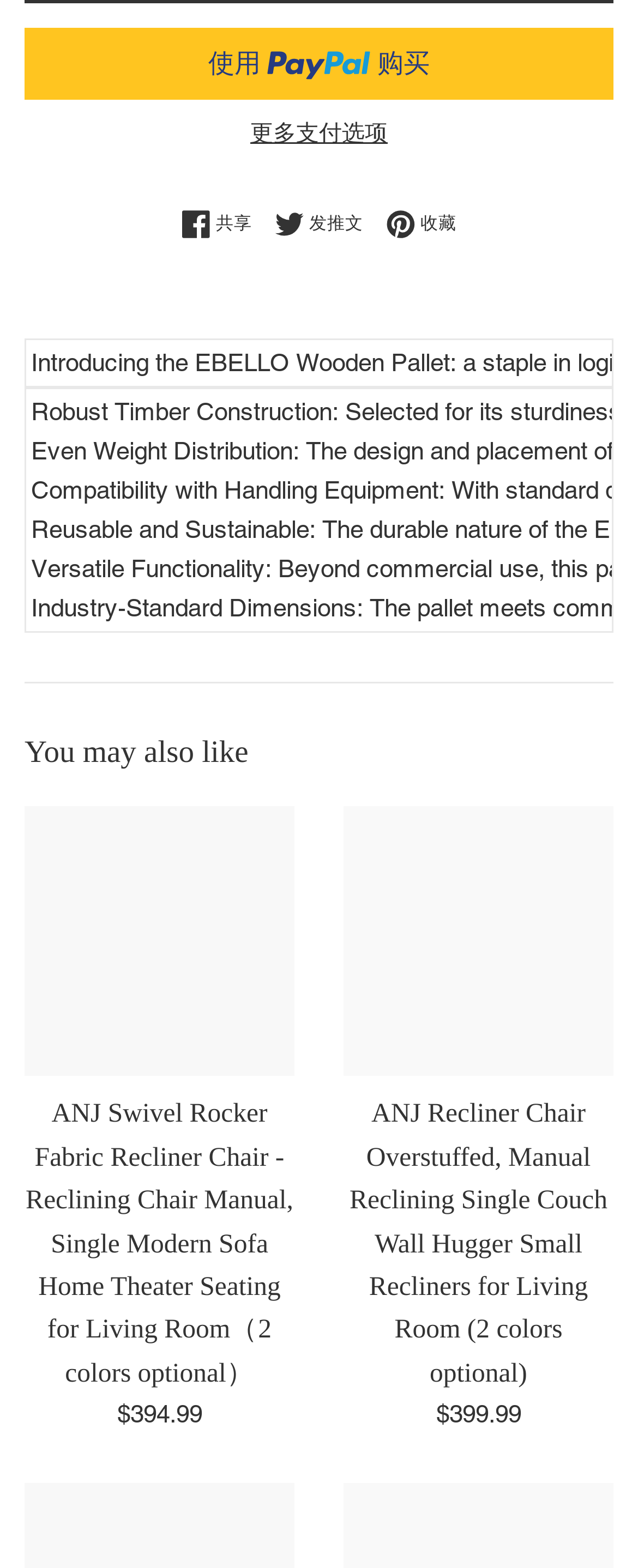Answer the question using only a single word or phrase: 
What is the product being introduced?

EBELLO Wooden Pallet